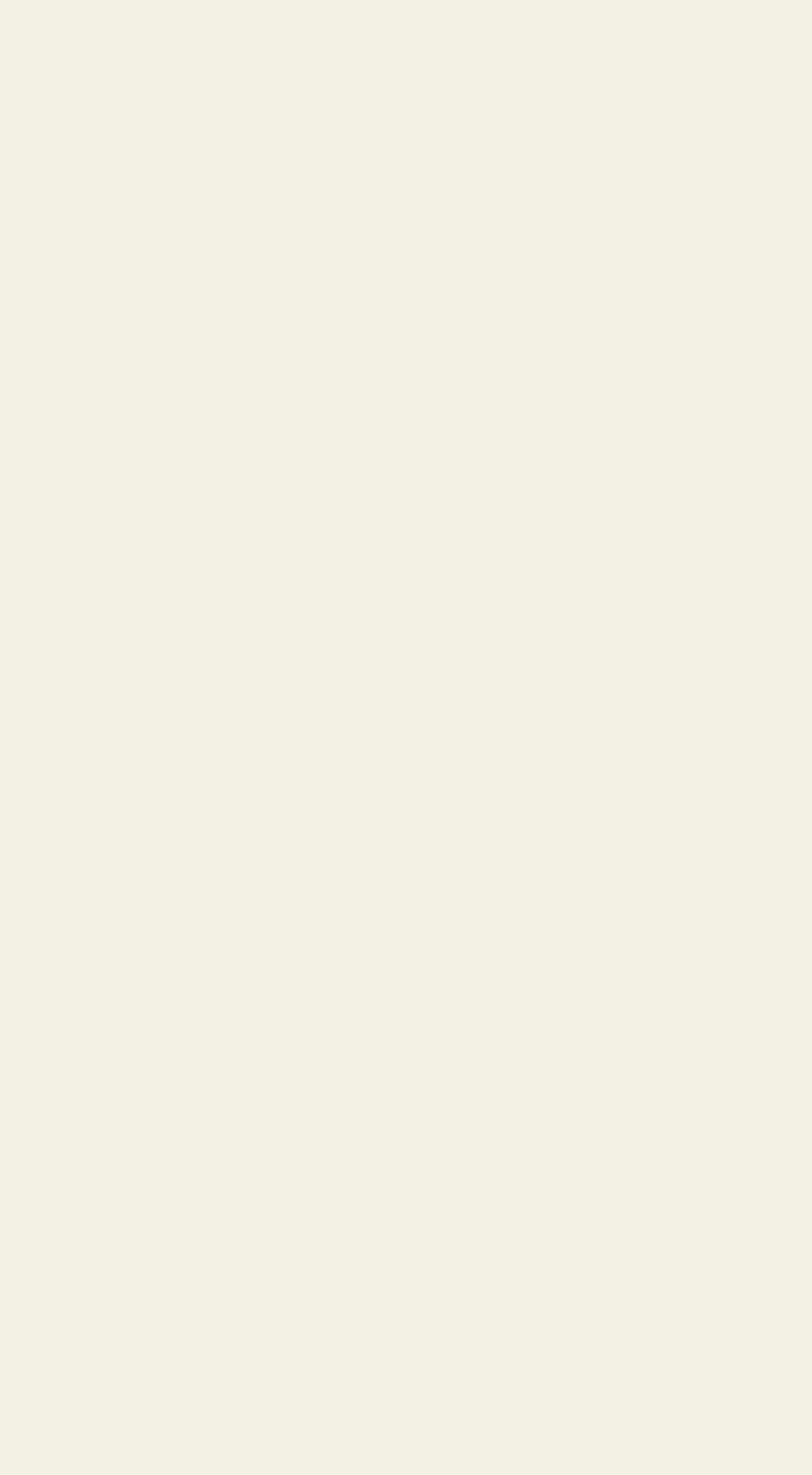Pinpoint the bounding box coordinates of the element that must be clicked to accomplish the following instruction: "Visit home page". The coordinates should be in the format of four float numbers between 0 and 1, i.e., [left, top, right, bottom].

[0.038, 0.746, 0.151, 0.779]